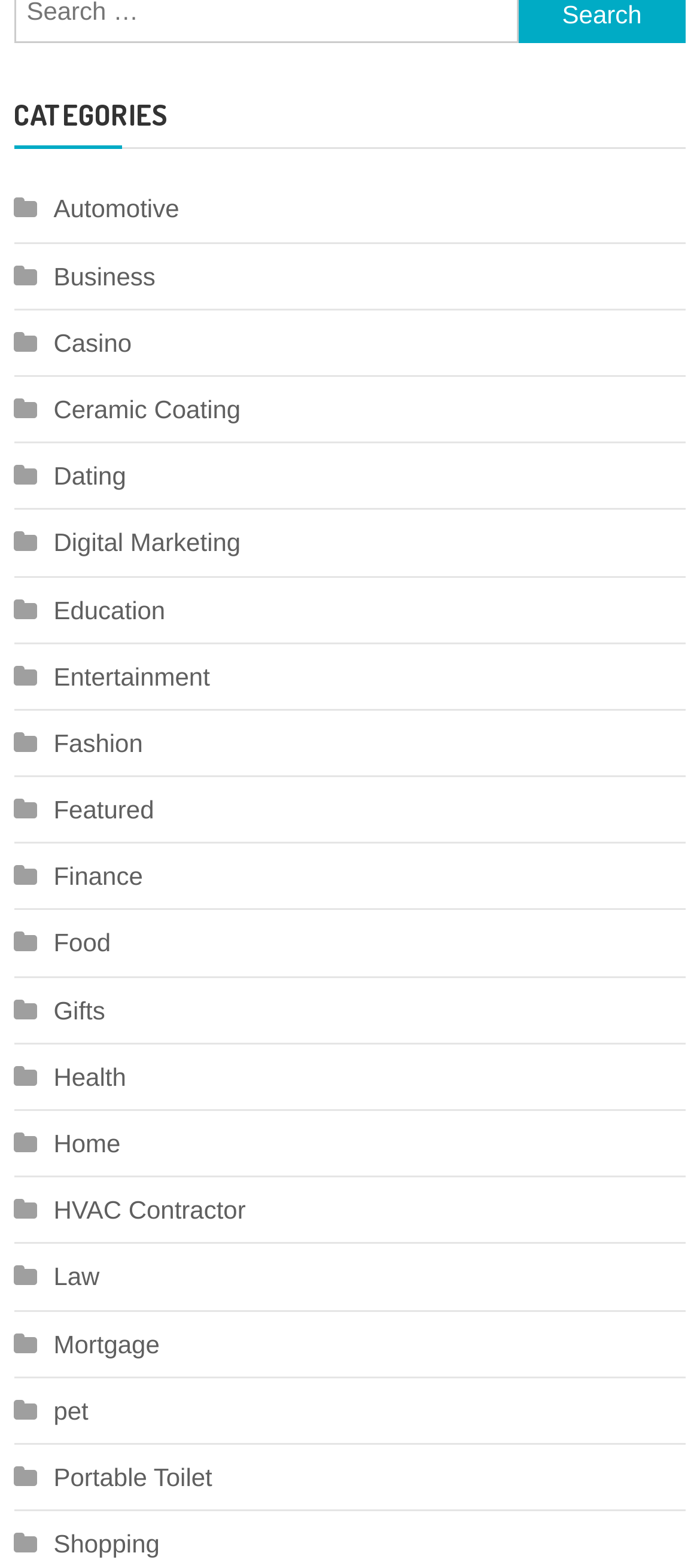Specify the bounding box coordinates of the area to click in order to follow the given instruction: "Select Fashion."

[0.02, 0.459, 0.204, 0.489]